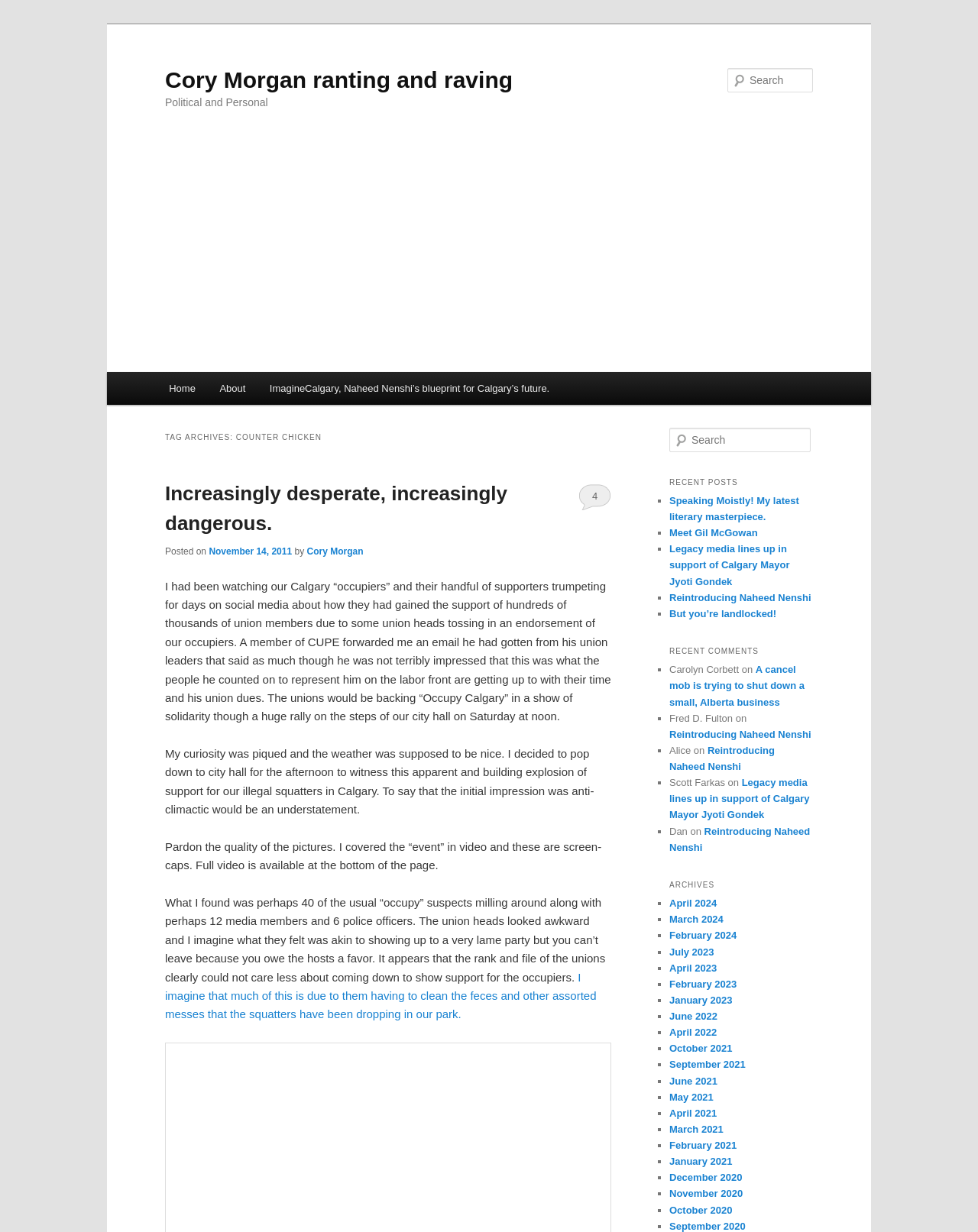Please extract the primary headline from the webpage.

Cory Morgan ranting and raving